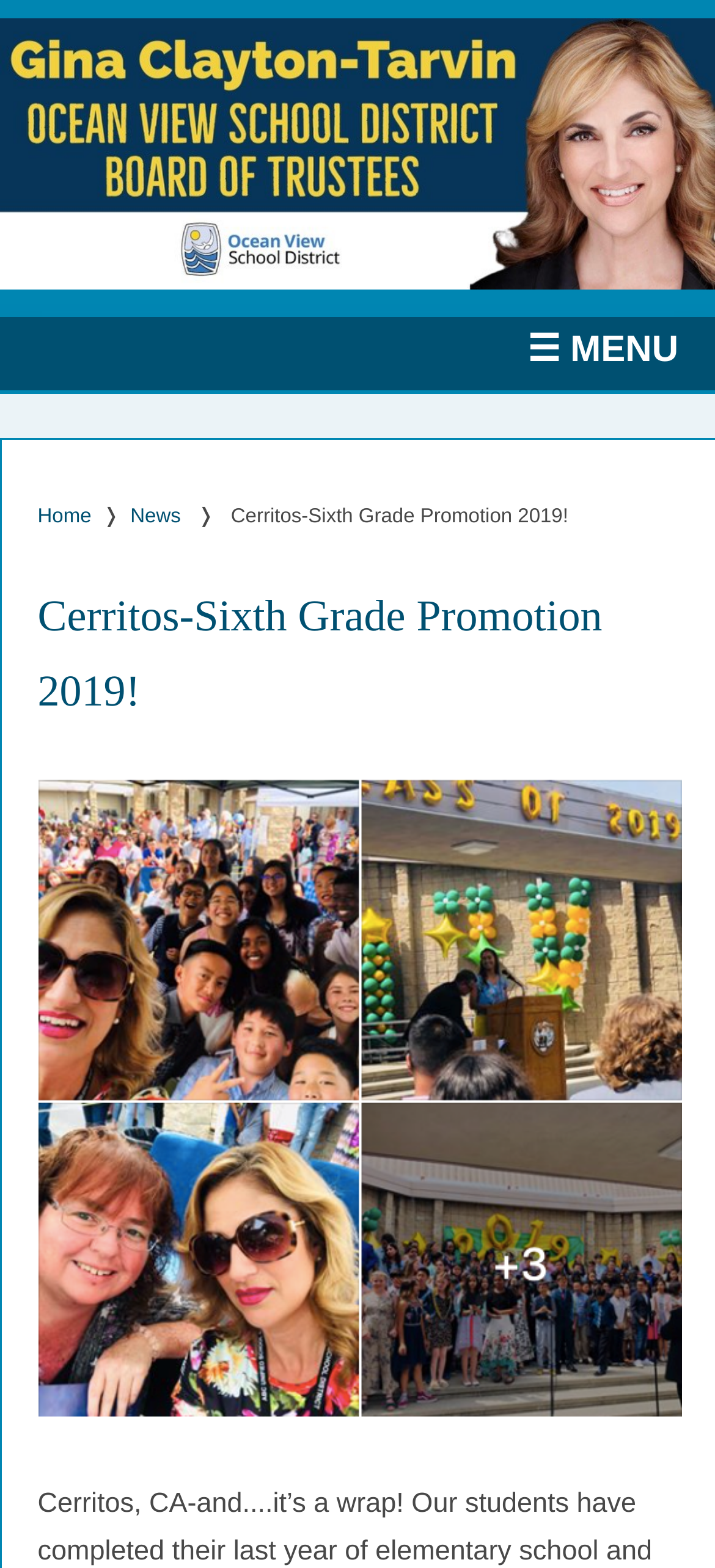Provide the text content of the webpage's main heading.

Cerritos-Sixth Grade Promotion 2019!